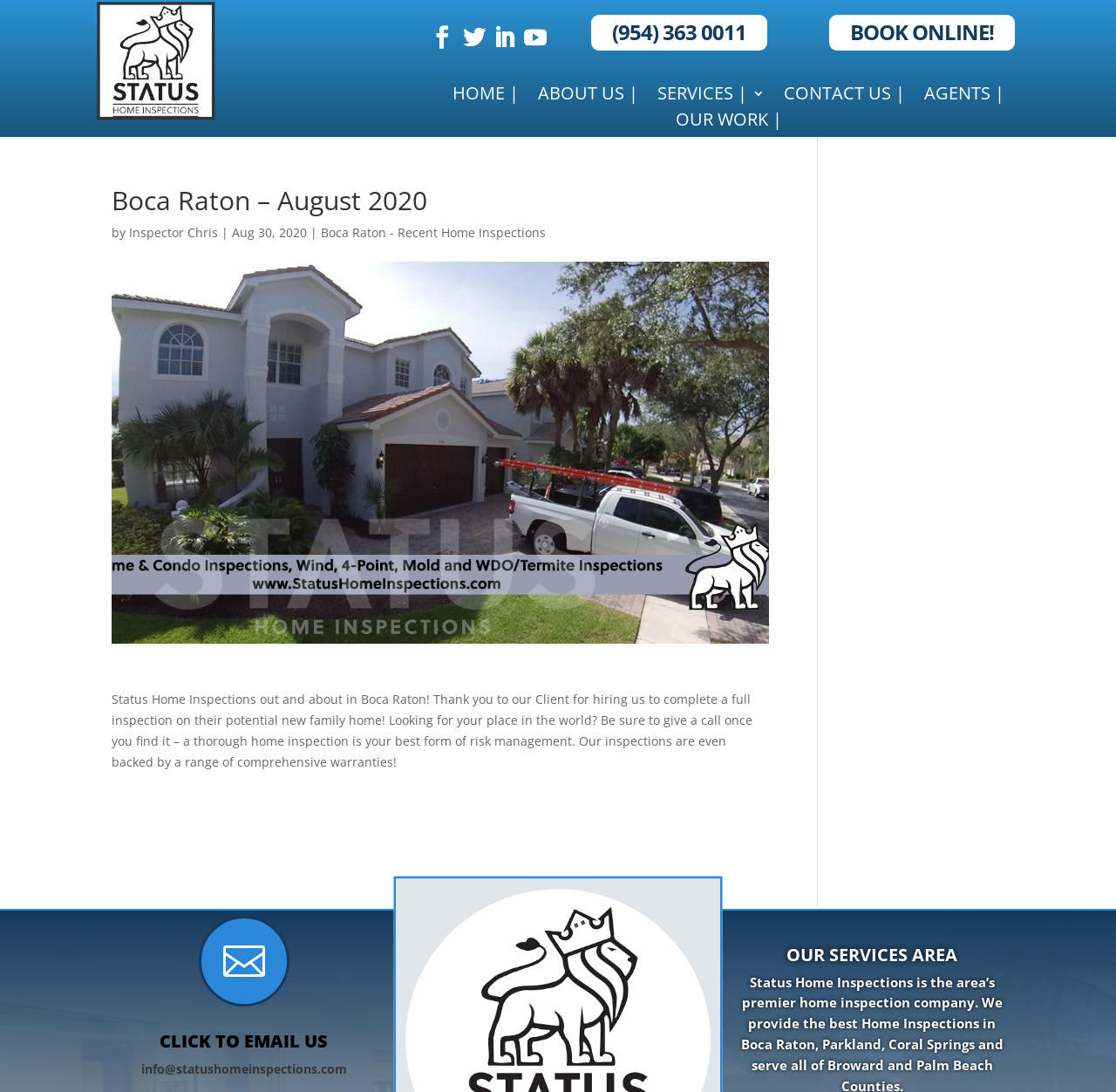What is the name of the inspection company?
Give a one-word or short phrase answer based on the image.

Status Home Inspections